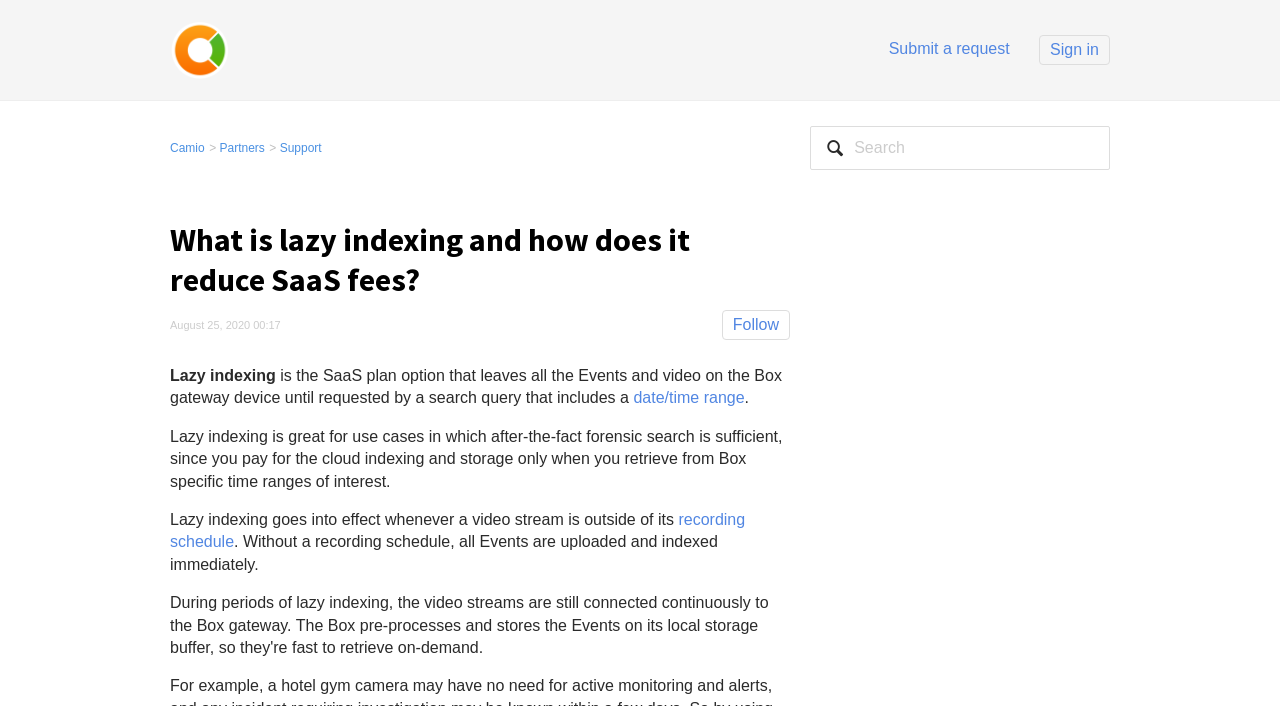What happens when a video stream is outside of its recording schedule?
Ensure your answer is thorough and detailed.

According to the webpage content, when a video stream is outside of its recording schedule, lazy indexing goes into effect, which means the Events are not uploaded and indexed immediately.